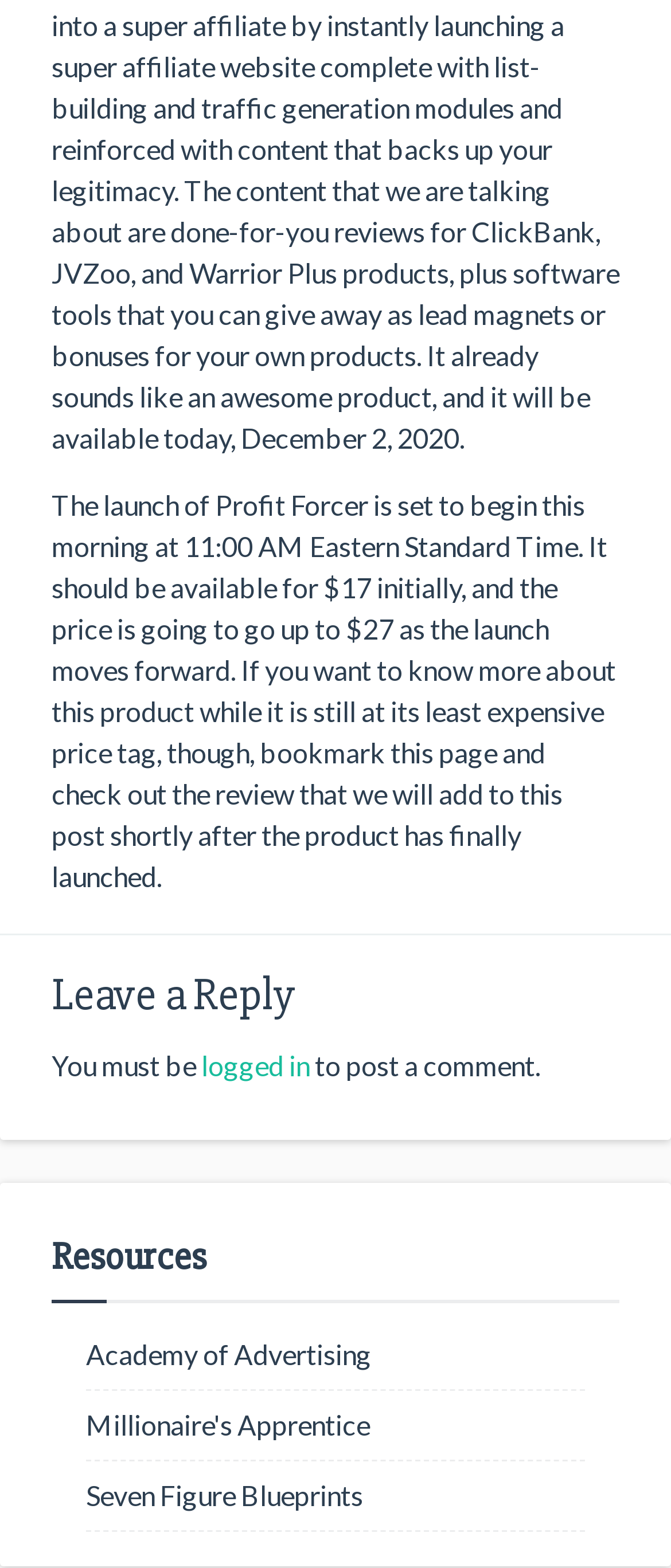How many resources are listed?
Your answer should be a single word or phrase derived from the screenshot.

3